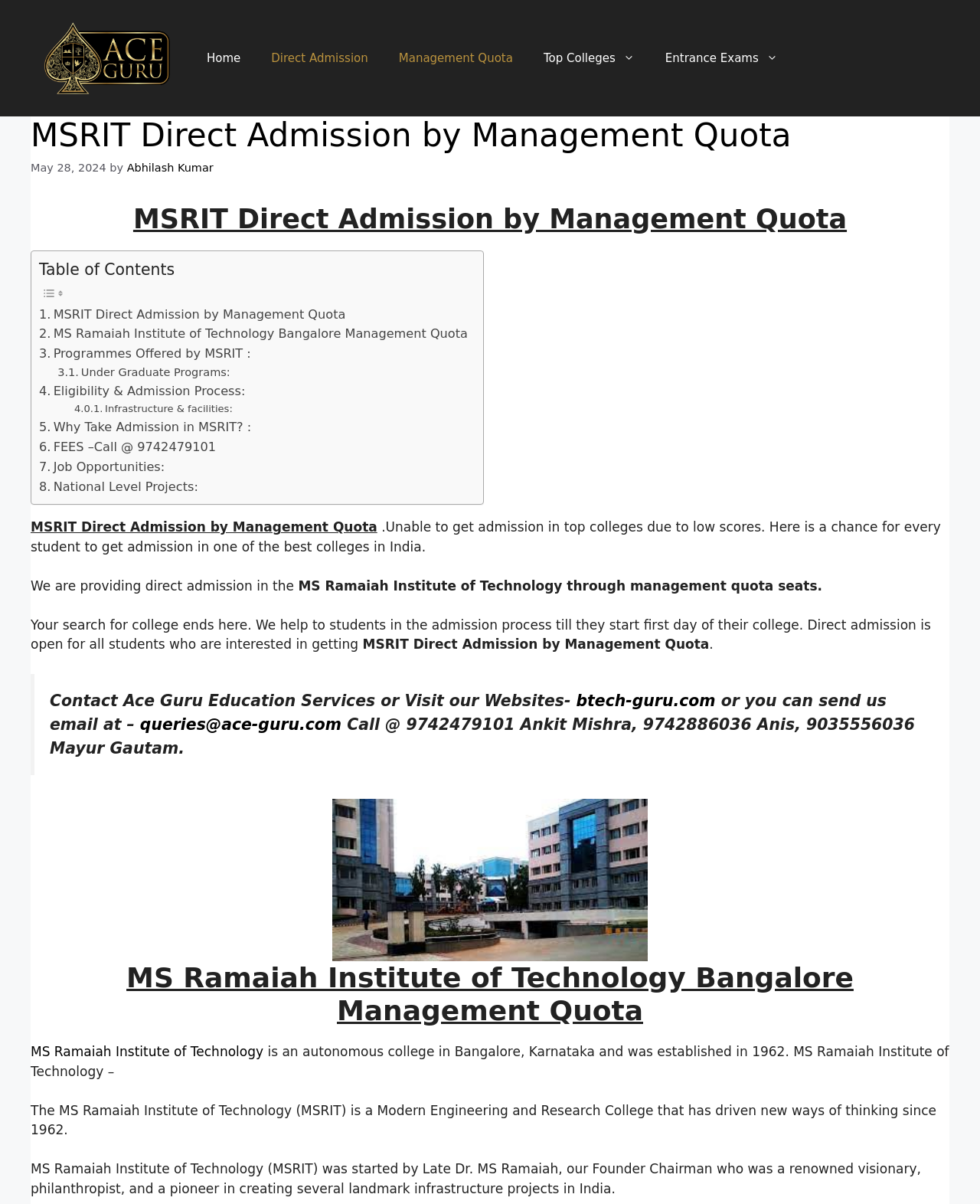What is the name of the institute mentioned on the webpage?
Refer to the screenshot and respond with a concise word or phrase.

MS Ramaiah Institute of Technology